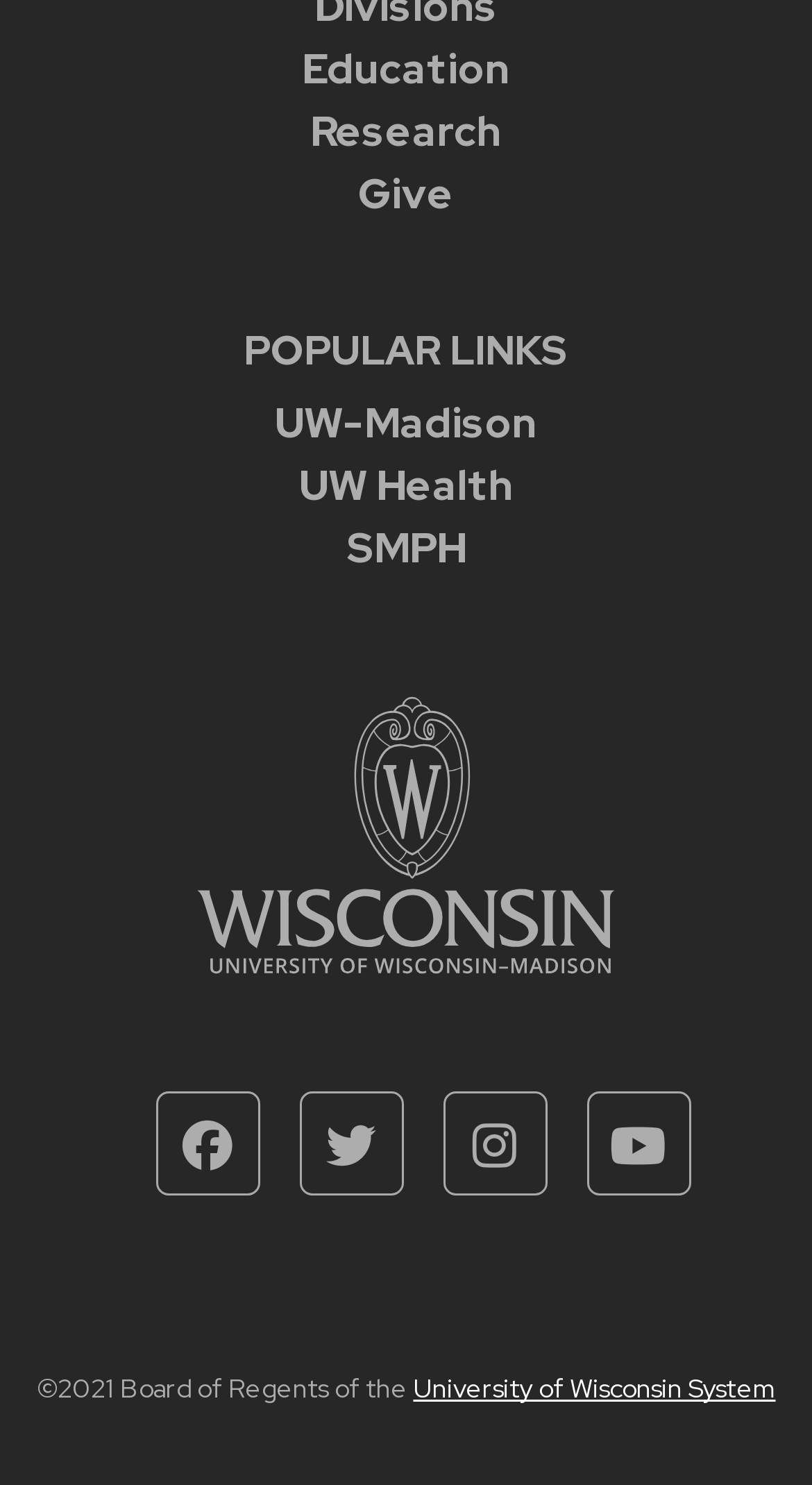Pinpoint the bounding box coordinates of the clickable element needed to complete the instruction: "Click on the 'haiku form' link". The coordinates should be provided as four float numbers between 0 and 1: [left, top, right, bottom].

None